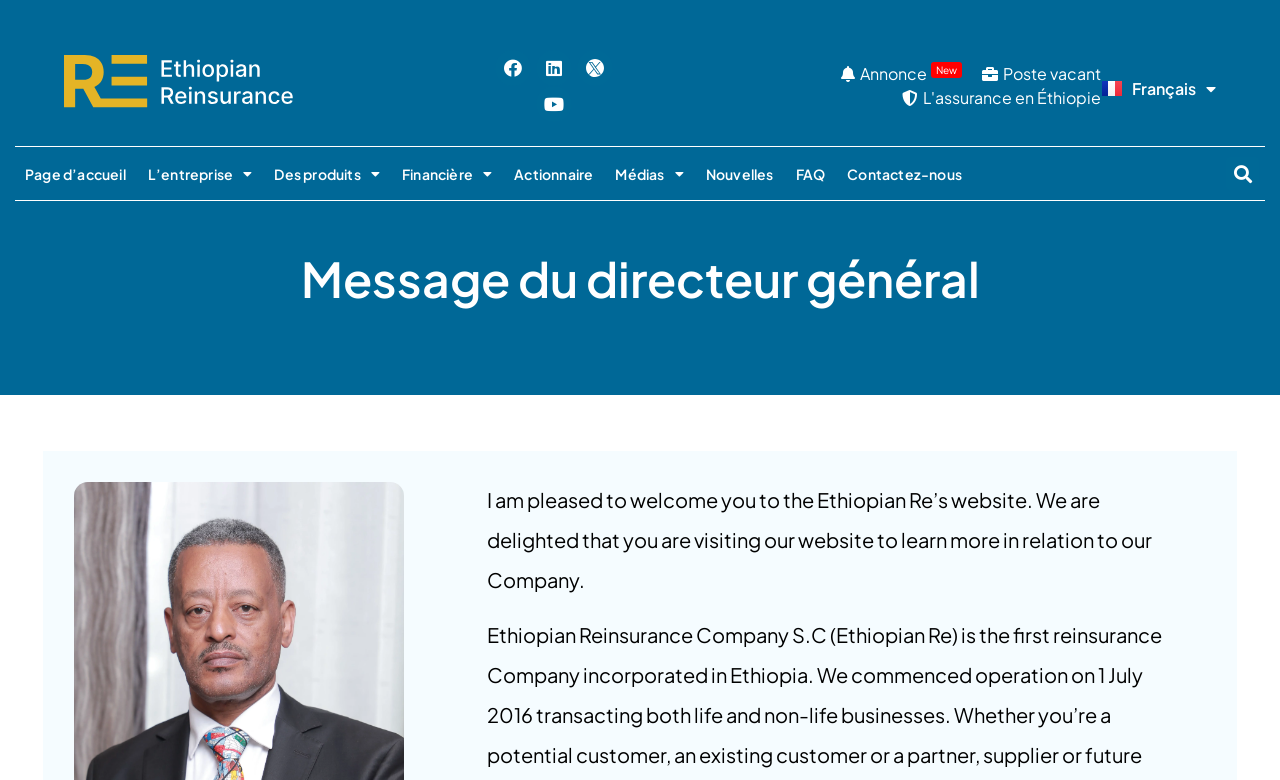Find the bounding box coordinates for the area that should be clicked to accomplish the instruction: "Visit the company homepage".

[0.02, 0.21, 0.098, 0.235]